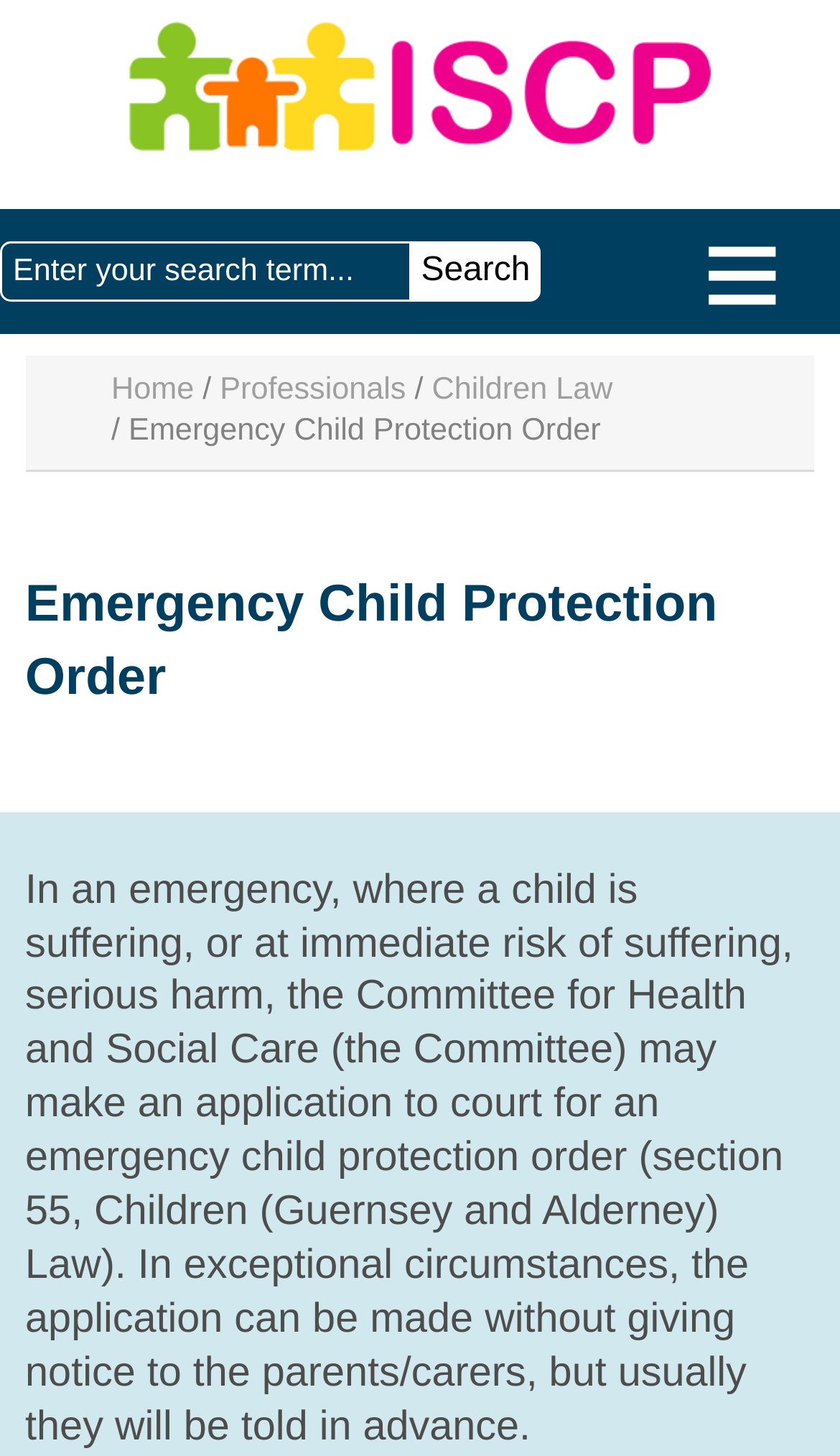Refer to the image and provide a thorough answer to this question:
What is the relevant law for emergency child protection orders?

The webpage mentions that the application for an emergency child protection order is made under section 55 of the Children (Guernsey and Alderney) Law, which suggests that this law is relevant to emergency child protection orders.